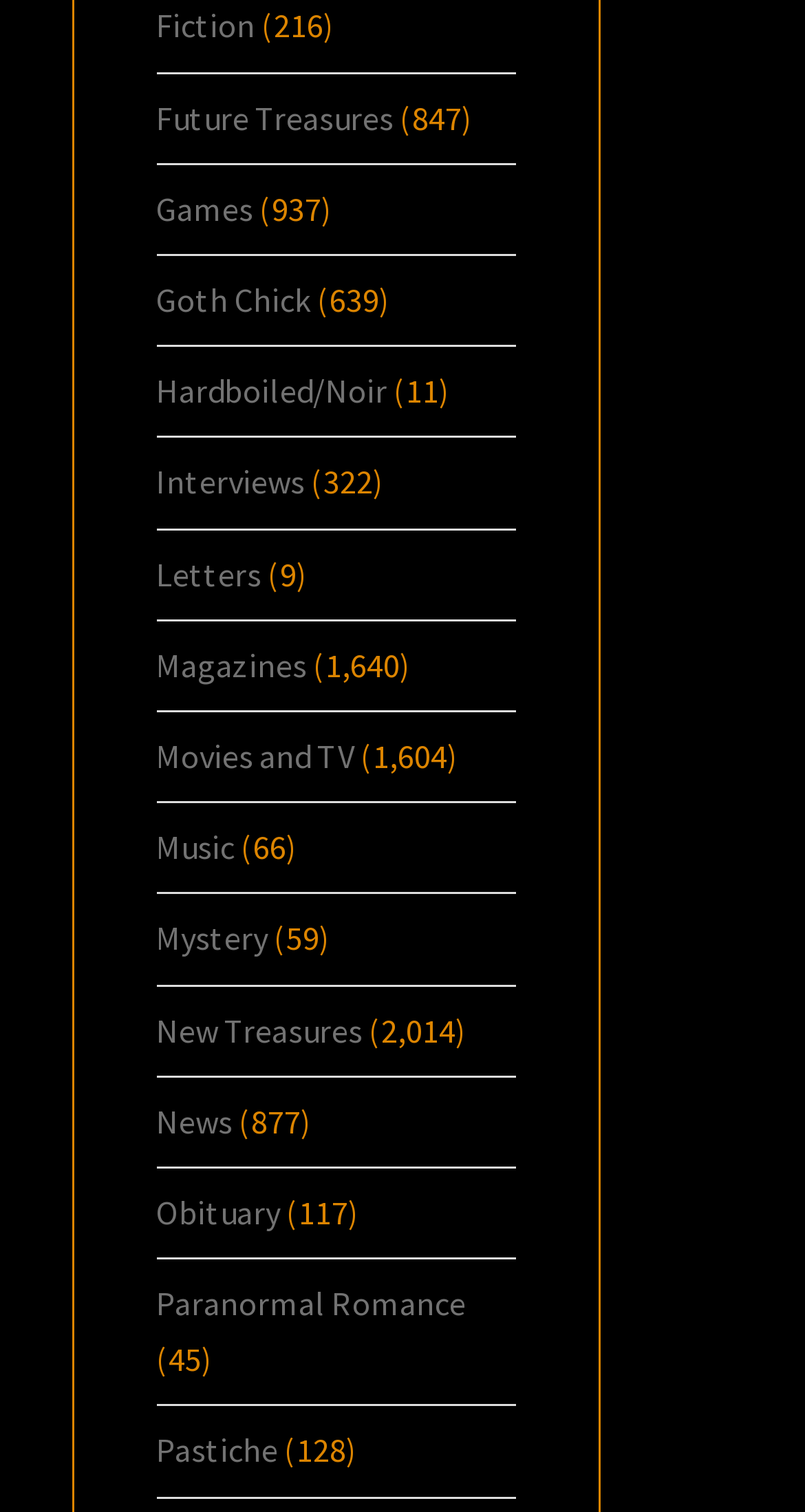What is the category with the highest number of items?
Based on the image, give a one-word or short phrase answer.

New Treasures